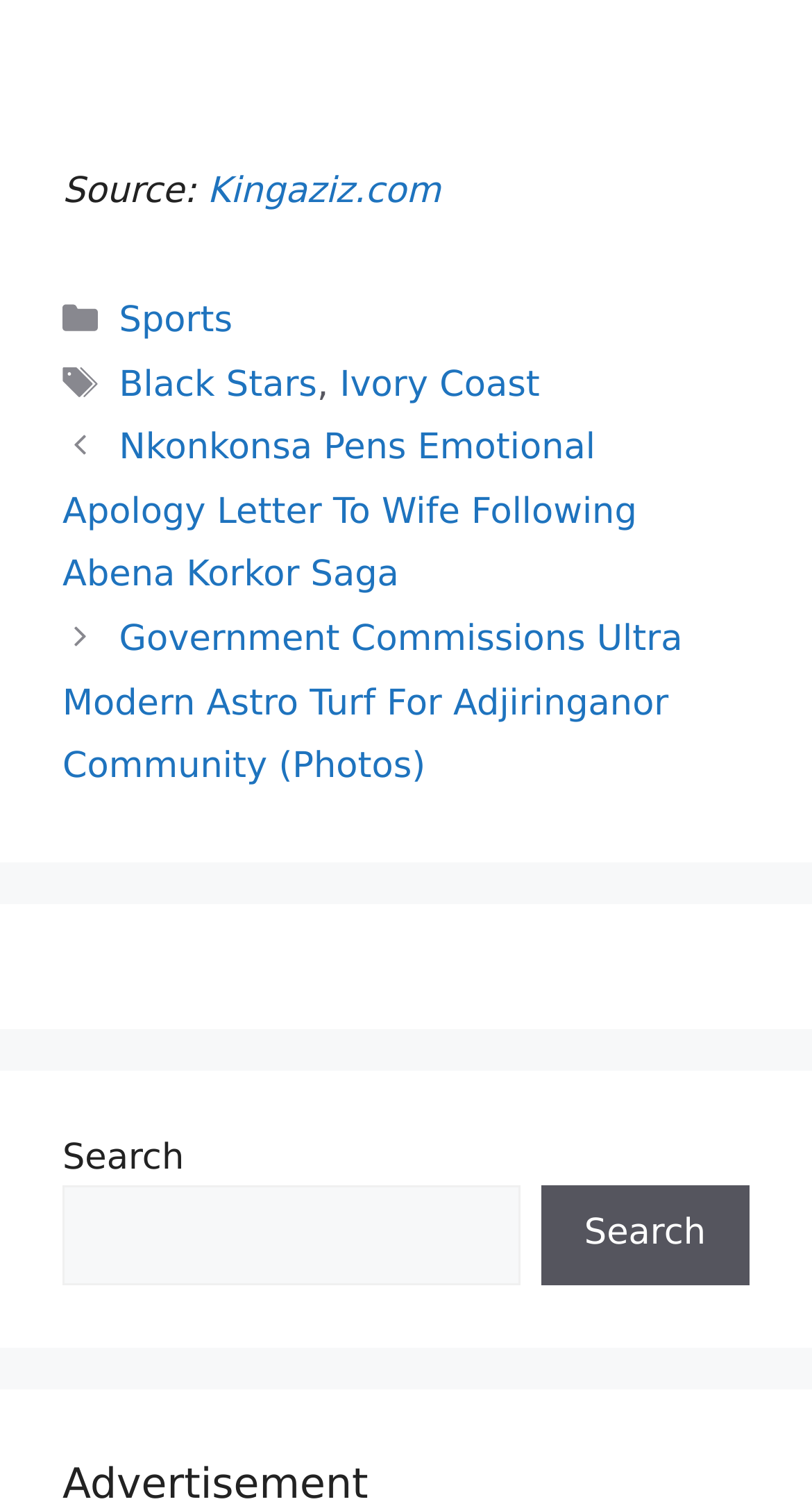How many posts are listed on the page?
Analyze the image and deliver a detailed answer to the question.

I looked at the navigation section labeled 'Posts' and counted the number of posts listed, and there are two posts listed.